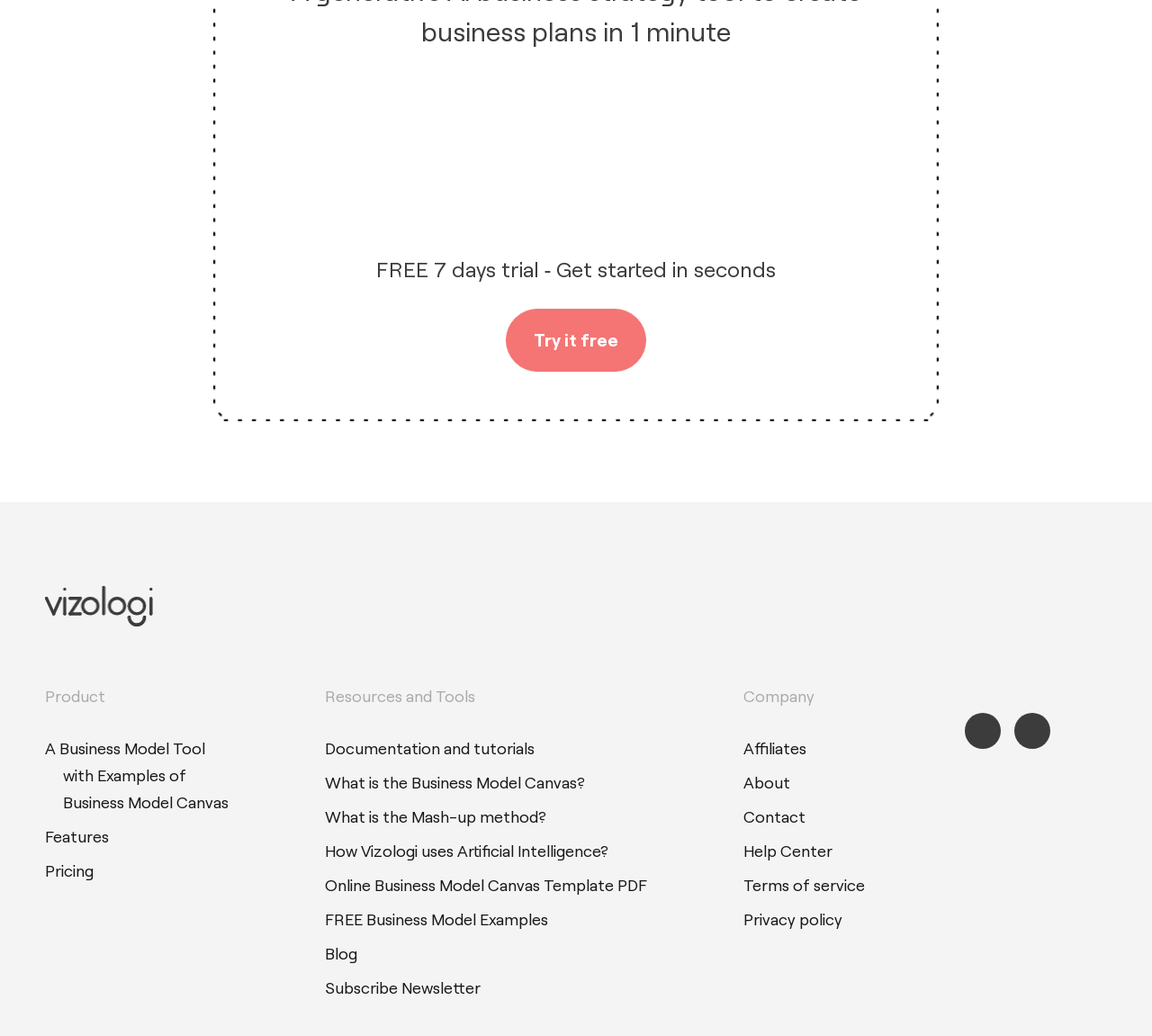Highlight the bounding box coordinates of the element that should be clicked to carry out the following instruction: "Contact the company". The coordinates must be given as four float numbers ranging from 0 to 1, i.e., [left, top, right, bottom].

[0.658, 0.778, 0.699, 0.797]